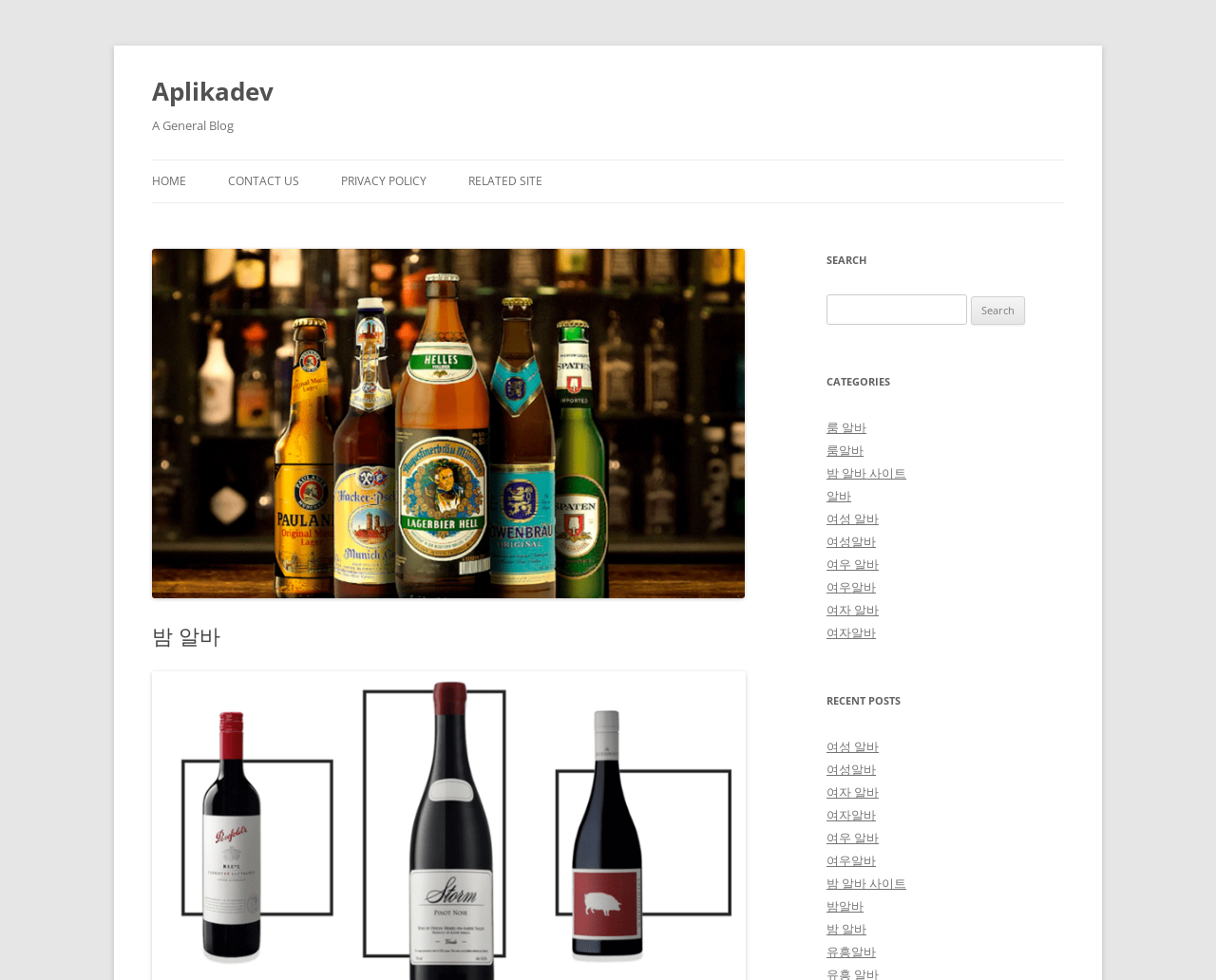Identify the bounding box coordinates of the element to click to follow this instruction: 'View recent posts'. Ensure the coordinates are four float values between 0 and 1, provided as [left, top, right, bottom].

[0.68, 0.704, 0.875, 0.727]